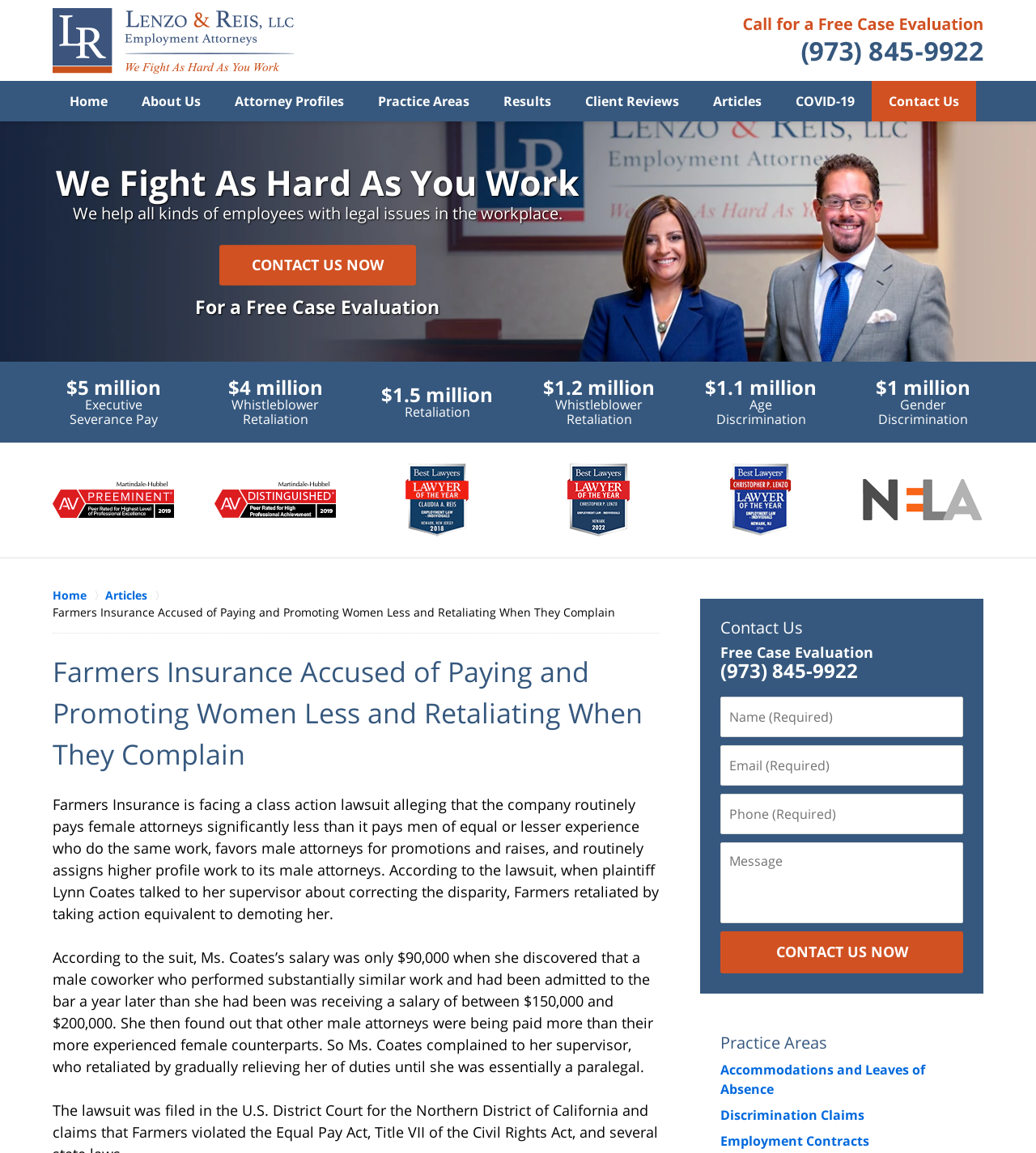Show the bounding box coordinates for the element that needs to be clicked to execute the following instruction: "Click the 'Practice Areas' link". Provide the coordinates in the form of four float numbers between 0 and 1, i.e., [left, top, right, bottom].

[0.348, 0.07, 0.47, 0.105]